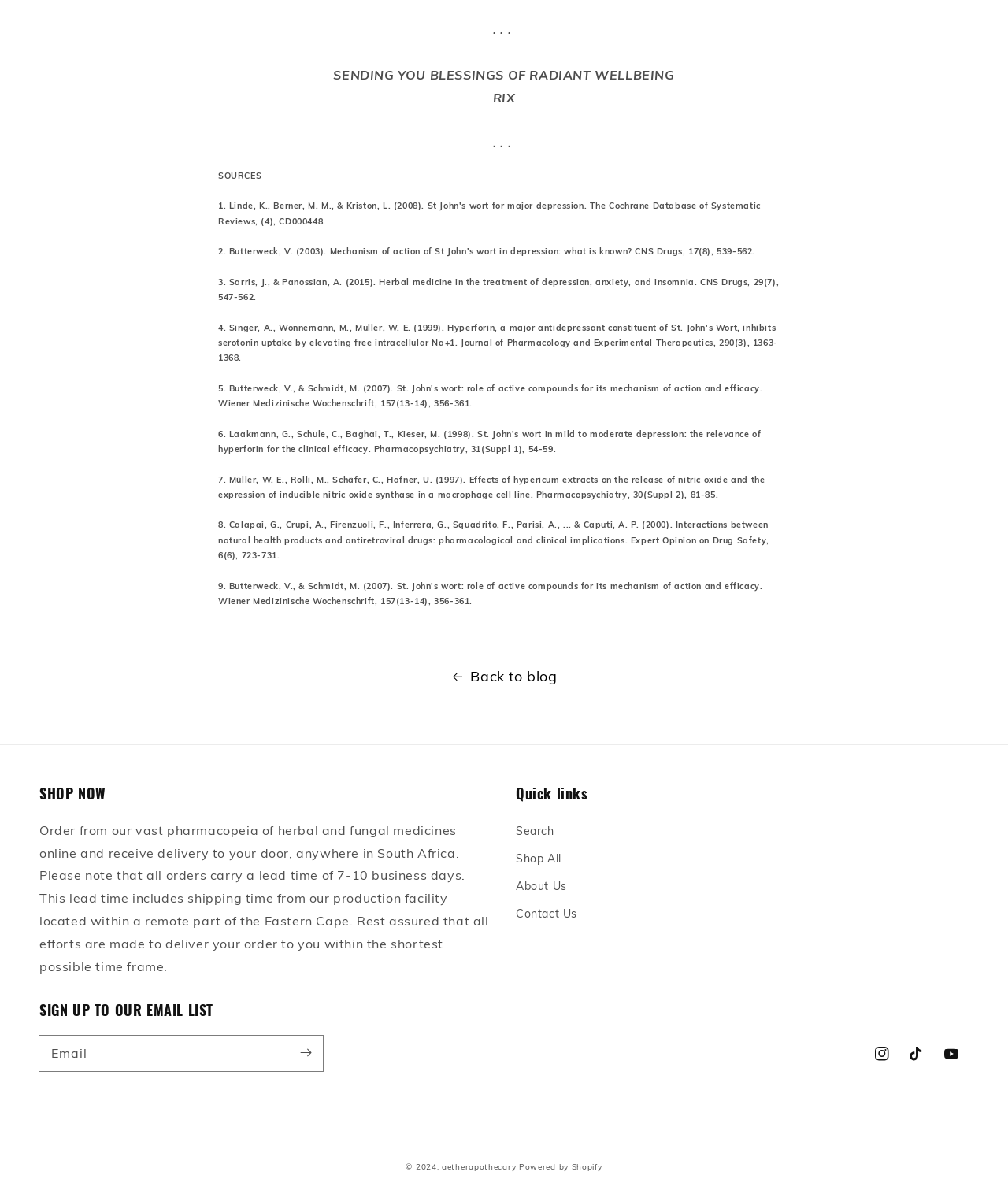Give a short answer using one word or phrase for the question:
What is the name of the company powering the website?

Shopify